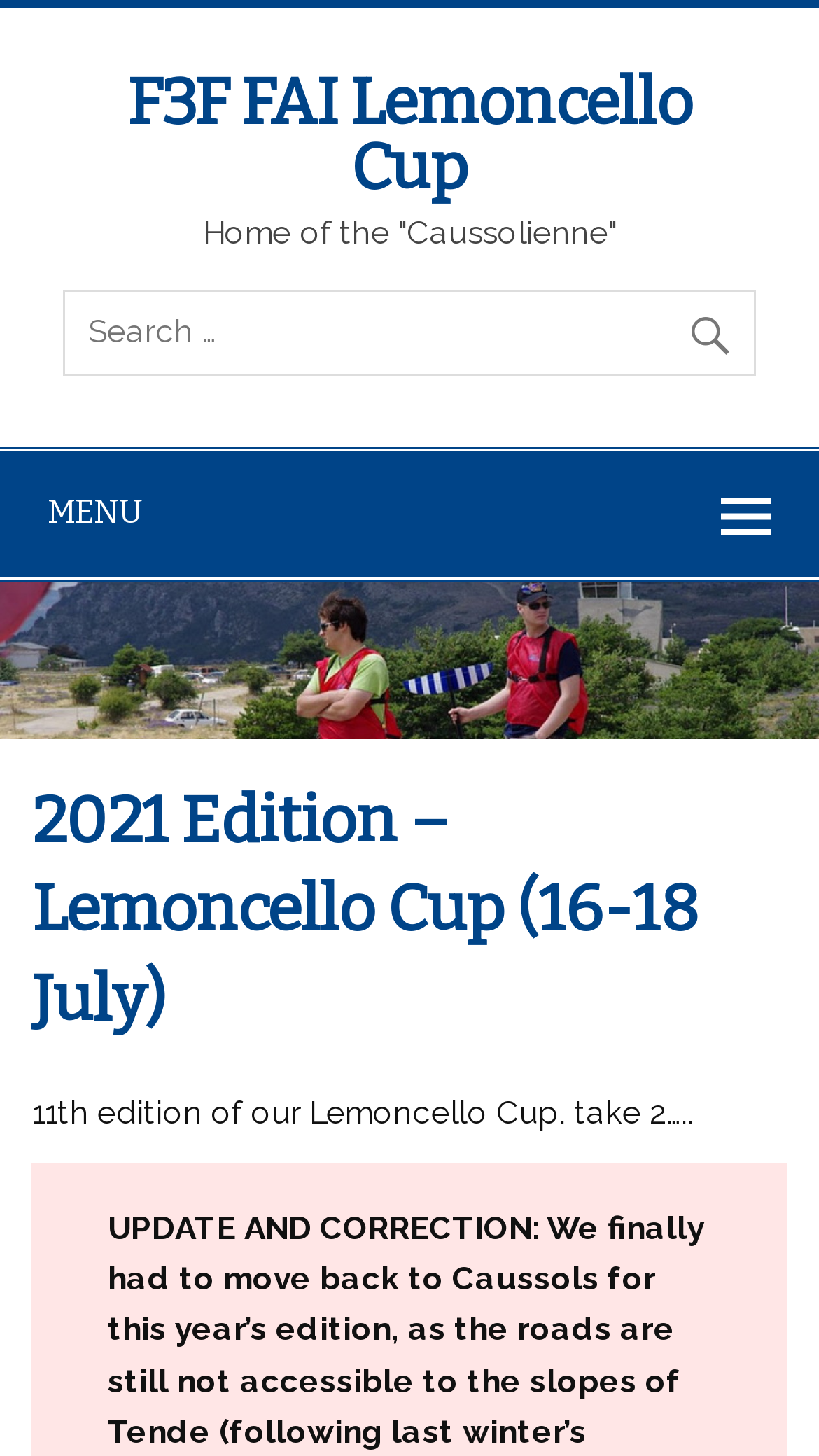Please provide a one-word or short phrase answer to the question:
What is the icon on the search button?

magnifying glass